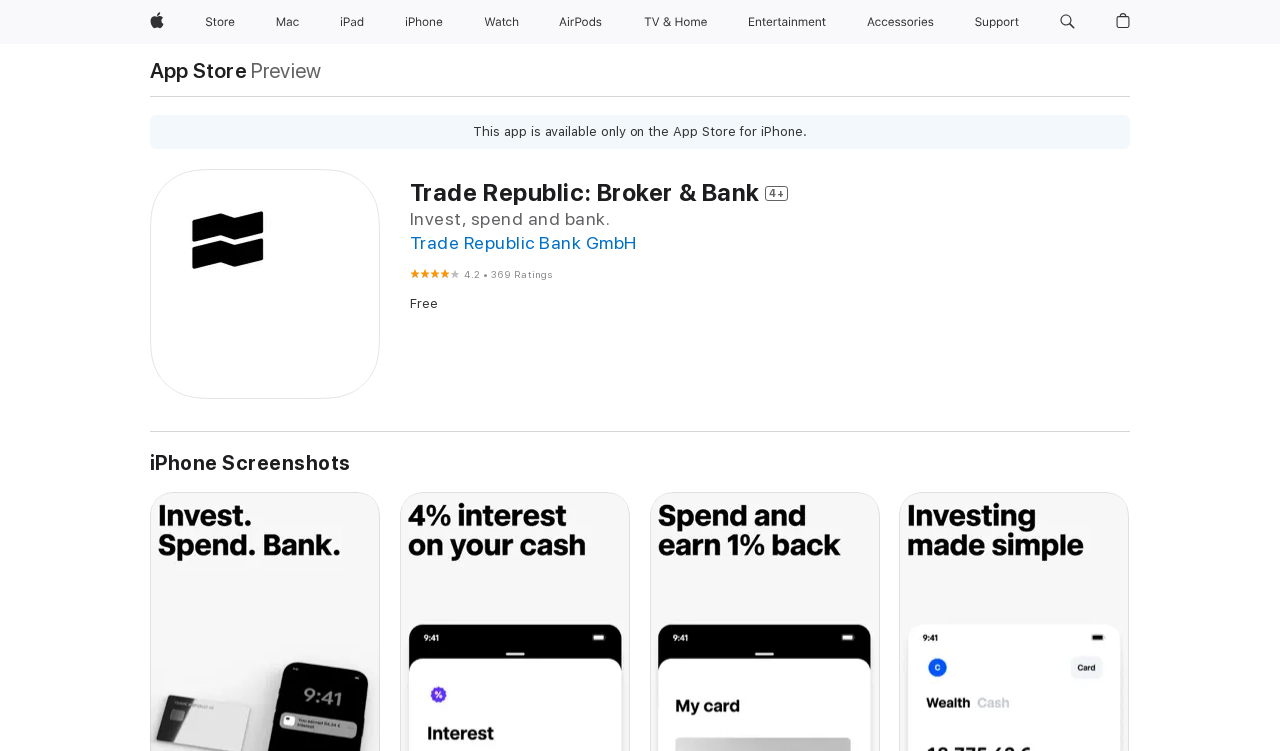Determine the bounding box coordinates for the area you should click to complete the following instruction: "Search apple.com".

[0.822, 0.0, 0.846, 0.059]